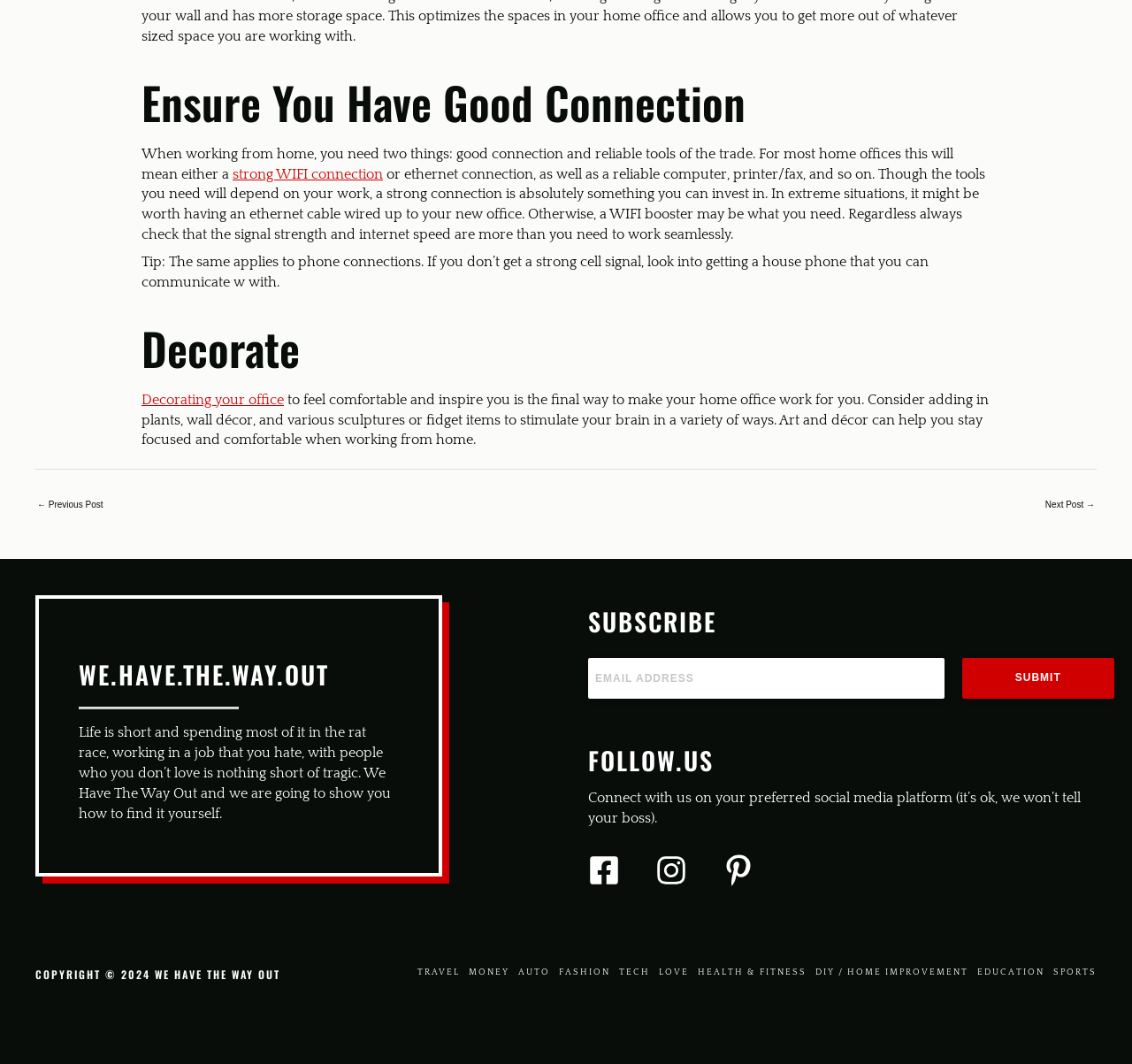Determine the bounding box coordinates (top-left x, top-left y, bottom-right x, bottom-right y) of the UI element described in the following text: Diy / Home Improvement

[0.716, 0.909, 0.859, 0.921]